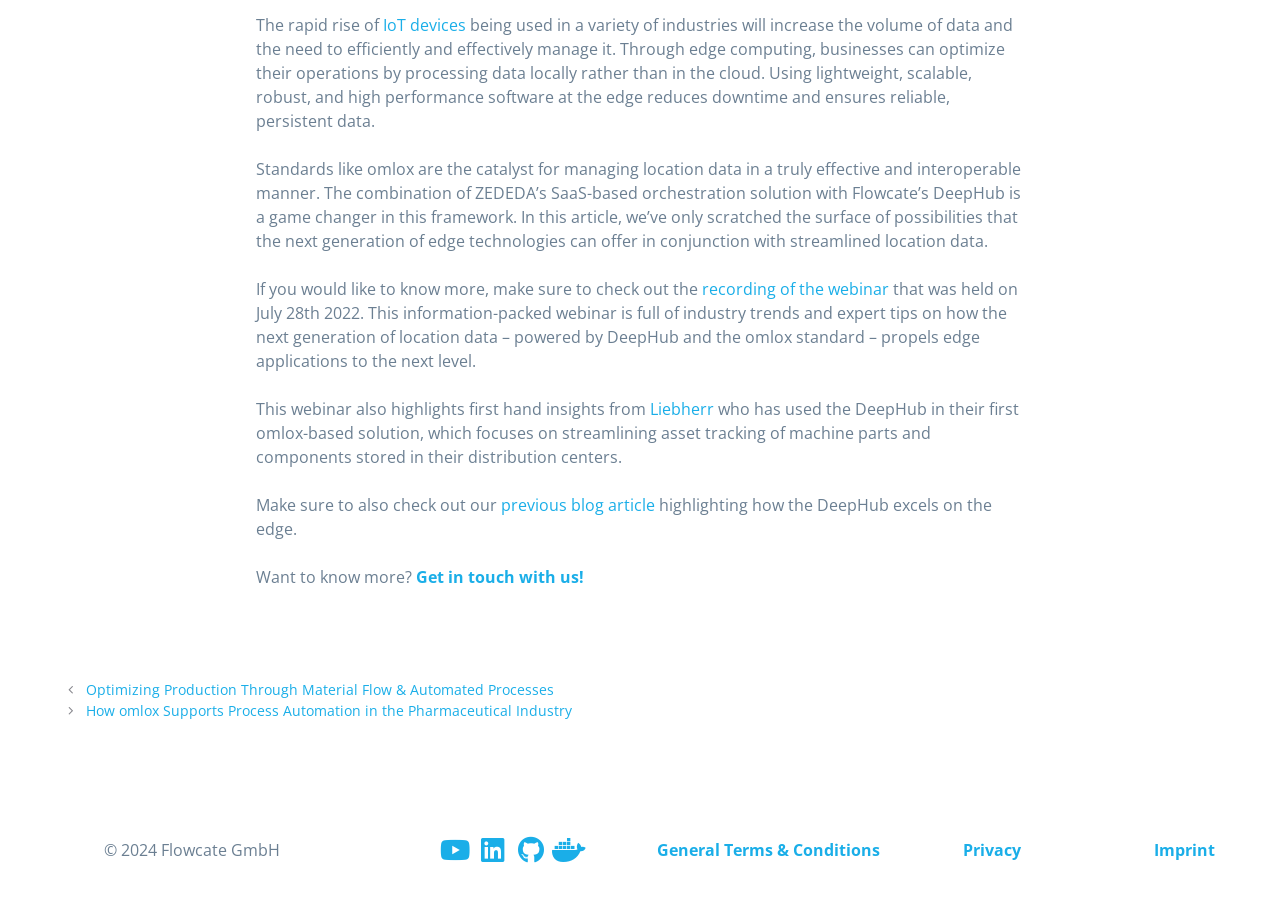Find the bounding box coordinates for the area that should be clicked to accomplish the instruction: "Get in touch with us".

[0.325, 0.63, 0.456, 0.654]